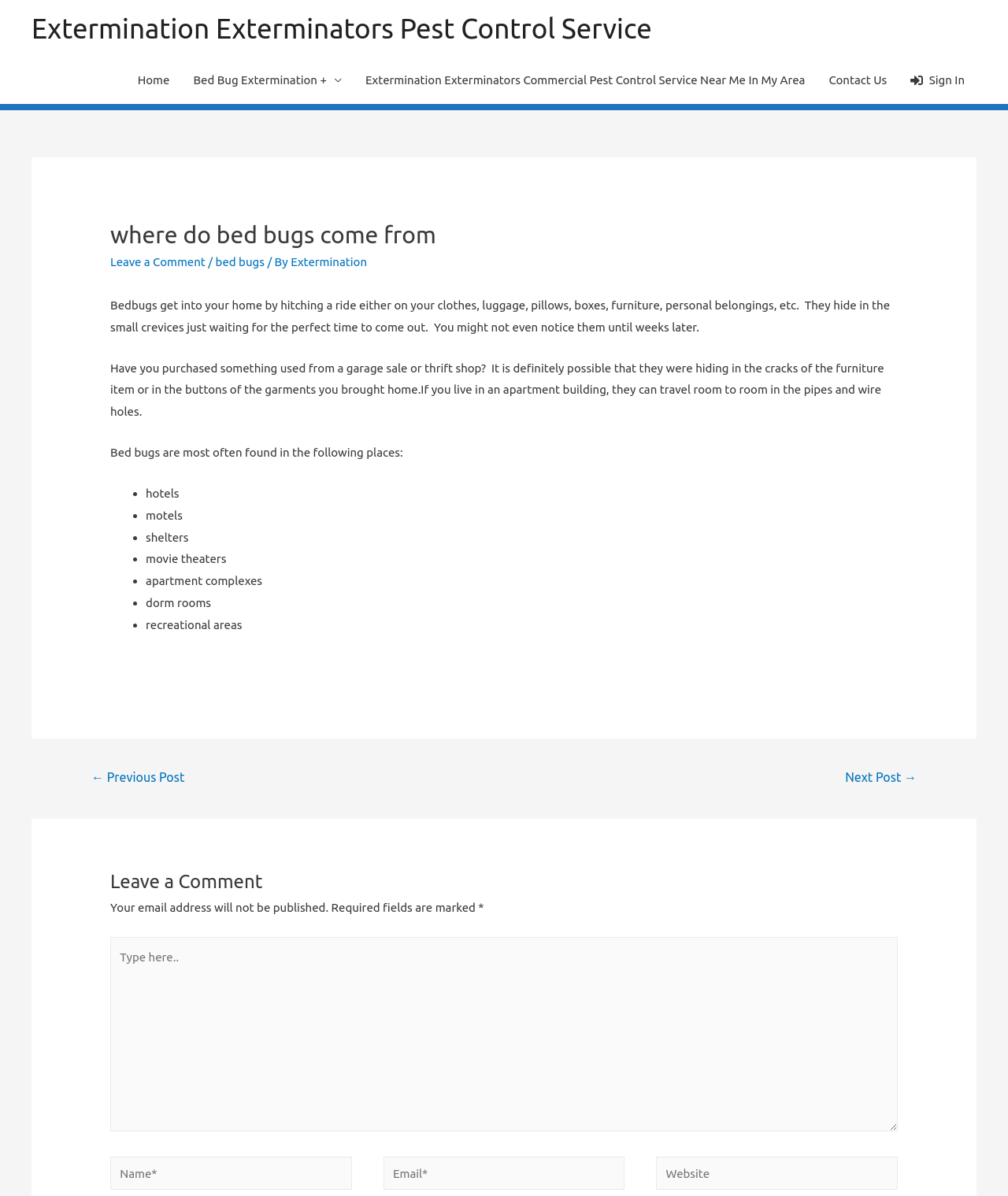Find the bounding box coordinates of the element to click in order to complete the given instruction: "Navigate to the 'Home' page."

[0.125, 0.047, 0.18, 0.087]